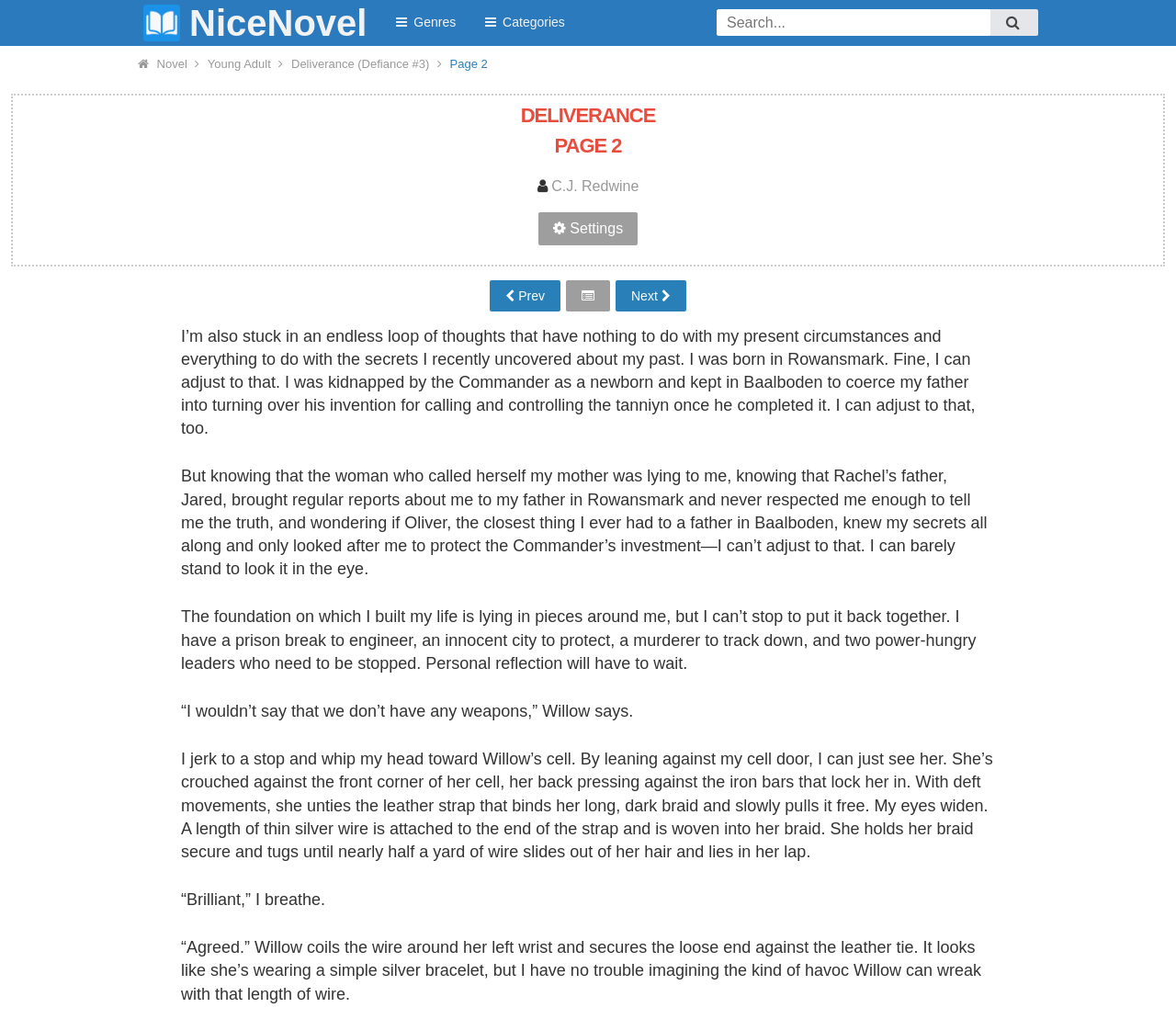Examine the image and give a thorough answer to the following question:
What is the name of the website?

The answer can be found in the heading element with the text 'NiceNovel NiceNovel' which is located at [0.109, 0.0, 0.325, 0.046]. This suggests that the name of the website is NiceNovel.